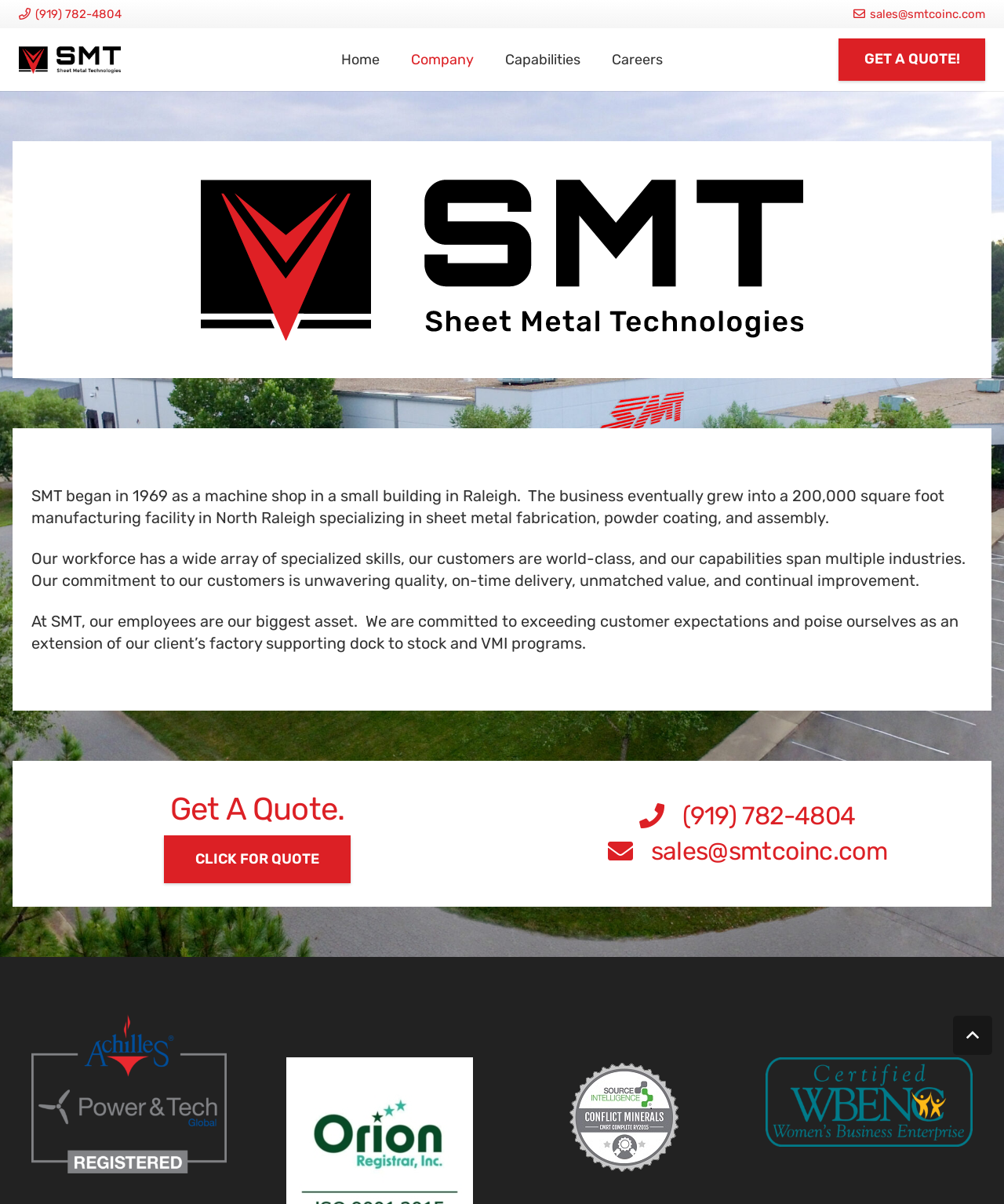Please provide the bounding box coordinates for the element that needs to be clicked to perform the following instruction: "Visit the home page". The coordinates should be given as four float numbers between 0 and 1, i.e., [left, top, right, bottom].

[0.324, 0.023, 0.394, 0.076]